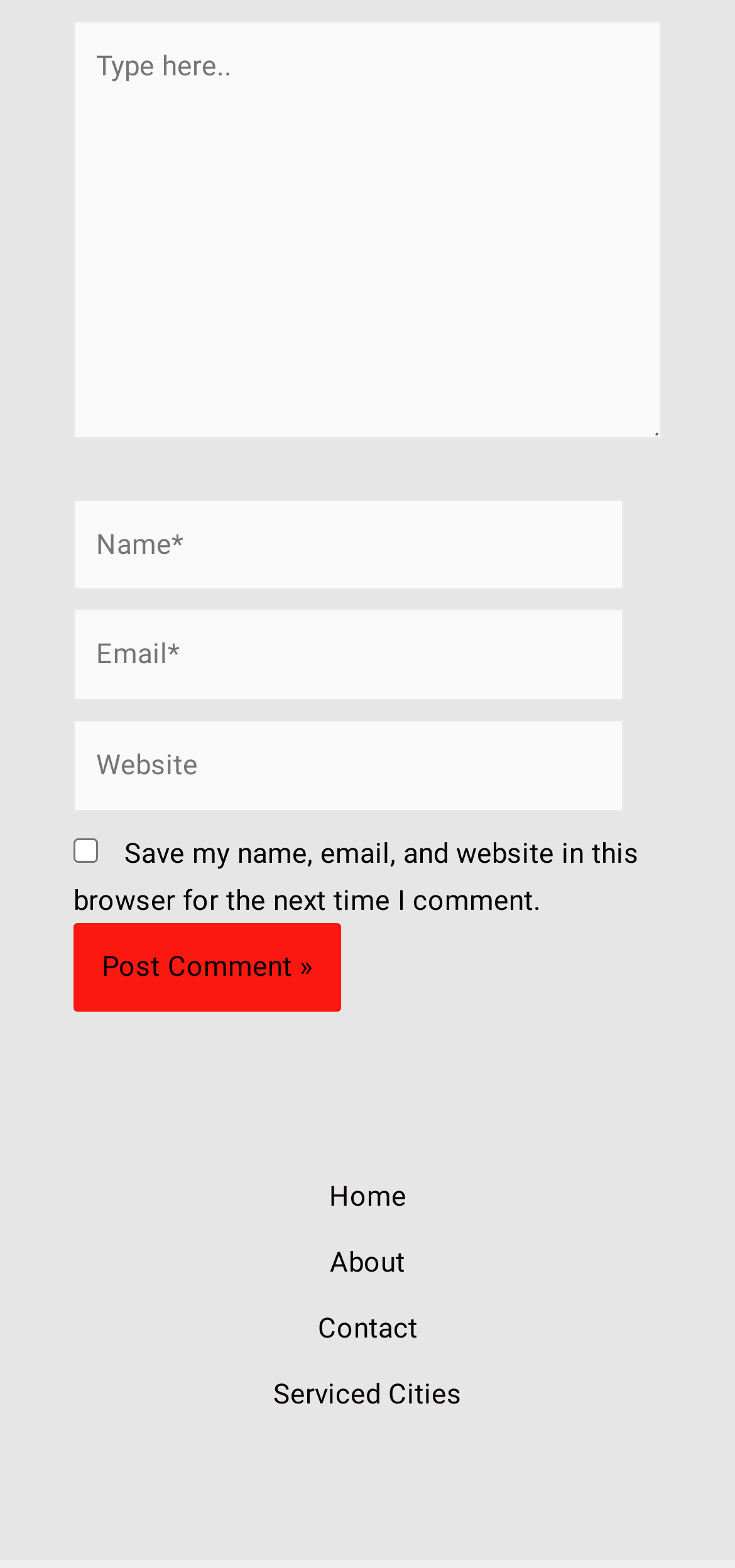Based on the element description, predict the bounding box coordinates (top-left x, top-left y, bottom-right x, bottom-right y) for the UI element in the screenshot: Serviced Cities

[0.321, 0.874, 0.679, 0.916]